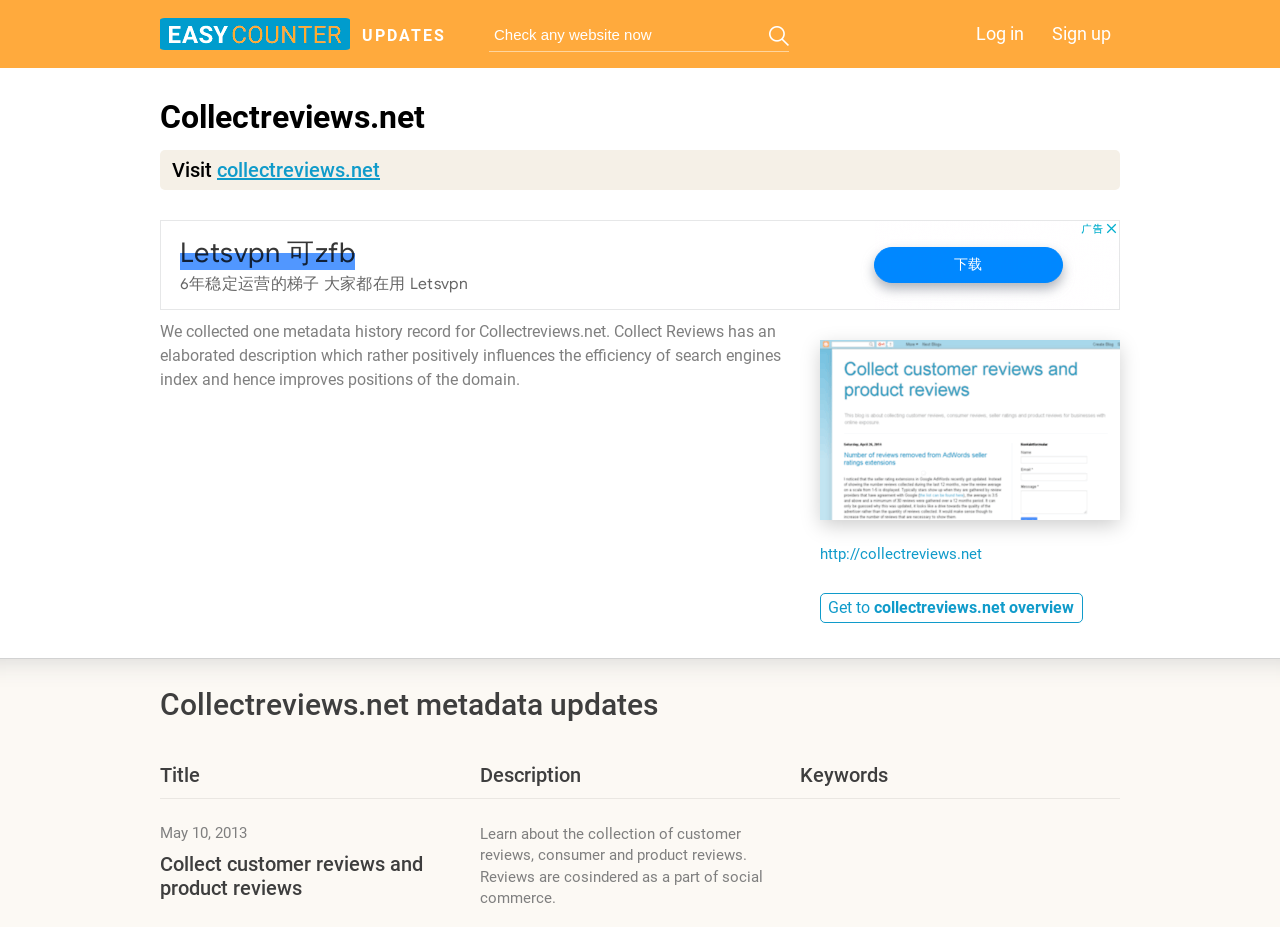Can you find the bounding box coordinates for the element to click on to achieve the instruction: "Check any website now"?

[0.382, 0.019, 0.621, 0.055]